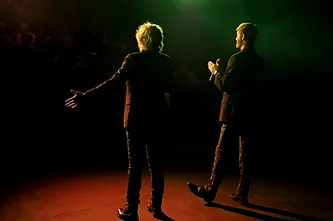Explain the details of the image comprehensively.

The image captures a dynamic moment on stage at the Art Factory, showcasing two performers silhouetted against vibrant lighting. The scene suggests a theatrical performance, with the figures exuding charisma as they engage with the audience. The individual on the left, with notably styled hair, gestures outward, inviting interaction, while the performer on the right appears to be in motion, possibly in the midst of a speech or song. The dimly lit background enhances the dramatic atmosphere, emphasizing the performers' presence and the intimate environment that Art Factory is known for. This image epitomizes the spirit of live theatre, reflecting the organization's commitment to innovative artistic expression and community engagement through captivating performances.